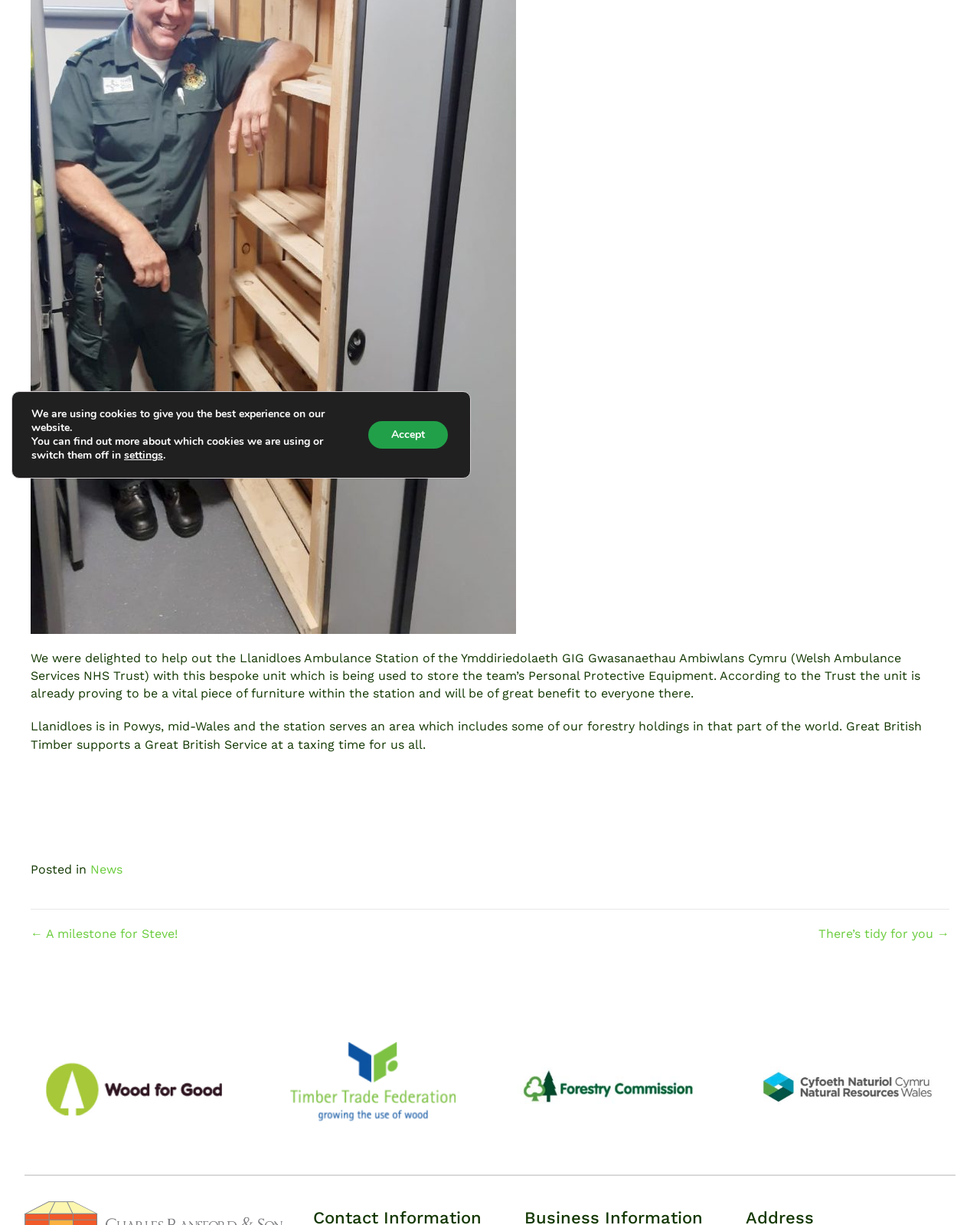Determine the bounding box coordinates for the UI element described. Format the coordinates as (top-left x, top-left y, bottom-right x, bottom-right y) and ensure all values are between 0 and 1. Element description: There’s tidy for you →

[0.835, 0.755, 0.969, 0.77]